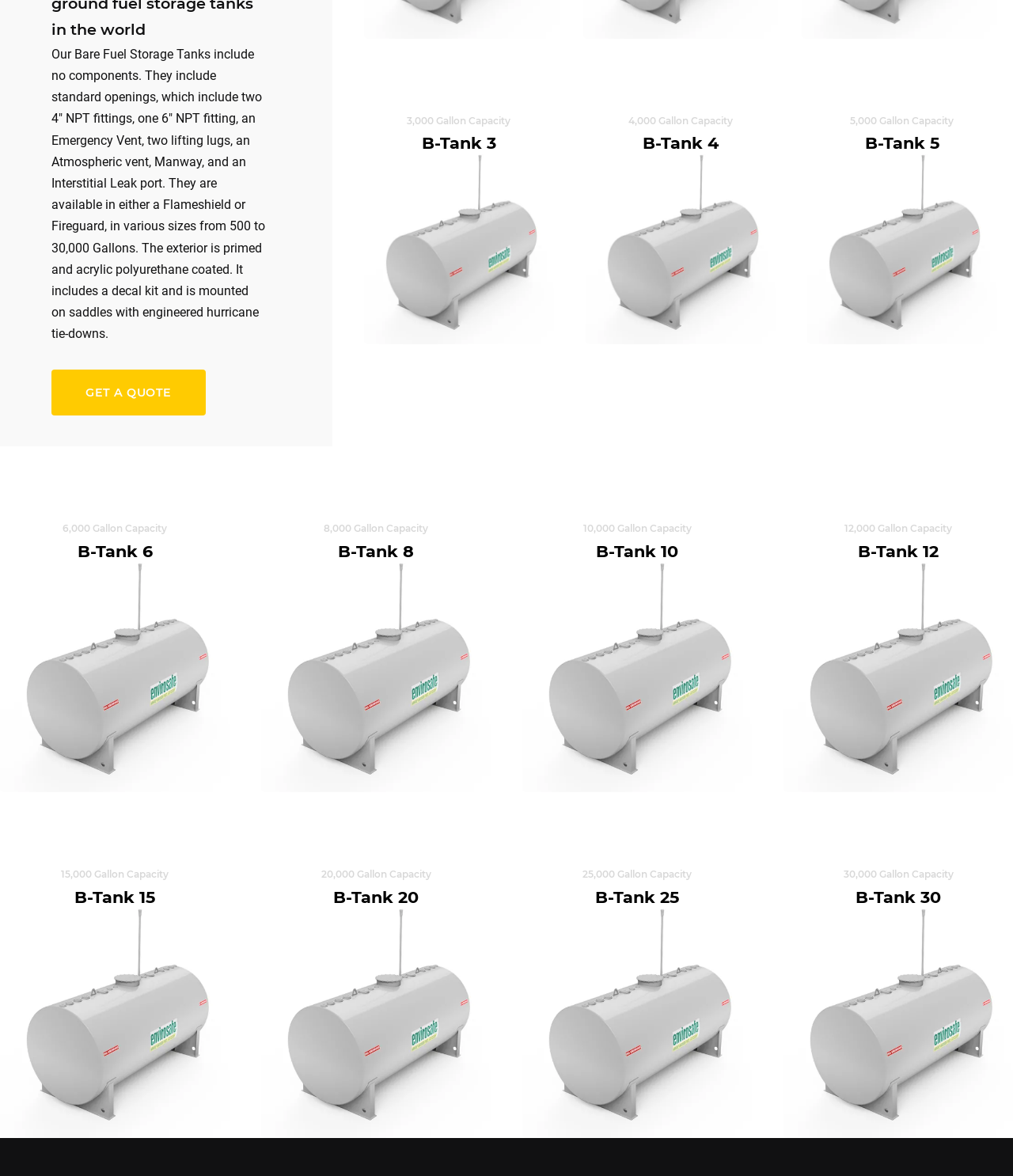Predict the bounding box of the UI element based on this description: "title="bare-above-ground-fuel-tanks"".

[0.773, 0.478, 1.0, 0.674]